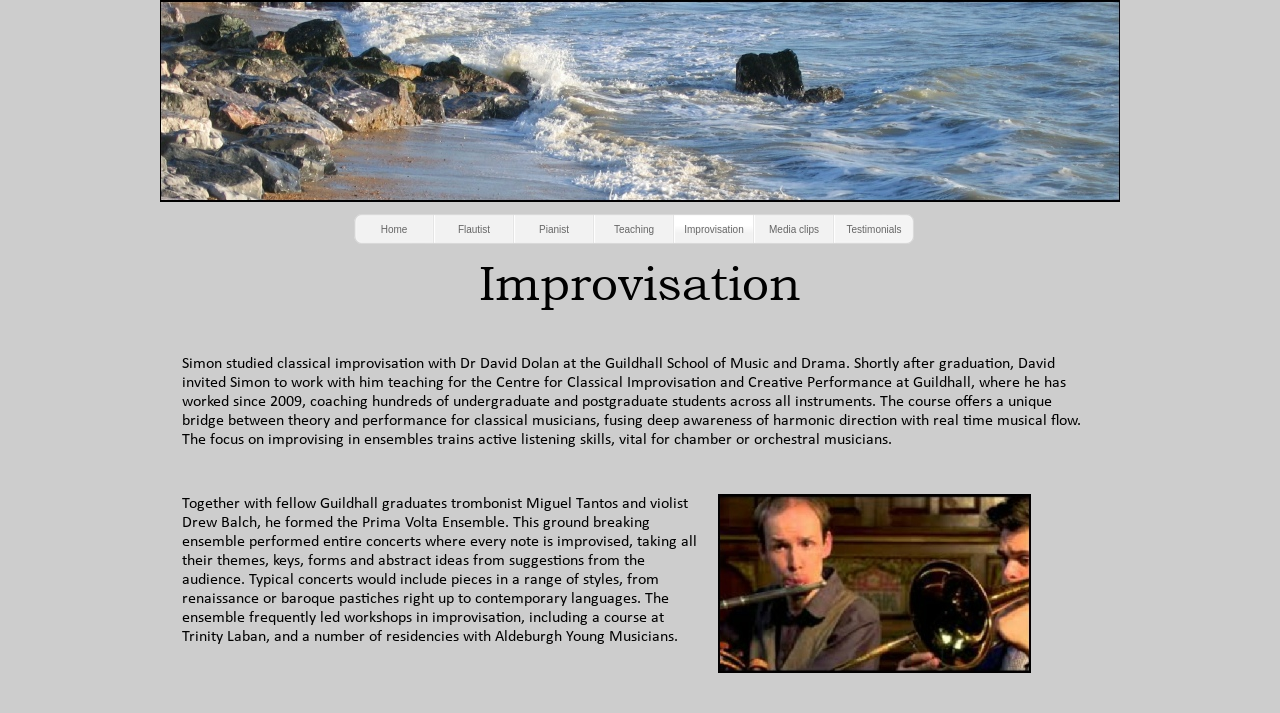Please predict the bounding box coordinates of the element's region where a click is necessary to complete the following instruction: "Click on the Testimonials link". The coordinates should be represented by four float numbers between 0 and 1, i.e., [left, top, right, bottom].

[0.656, 0.0, 0.719, 0.042]